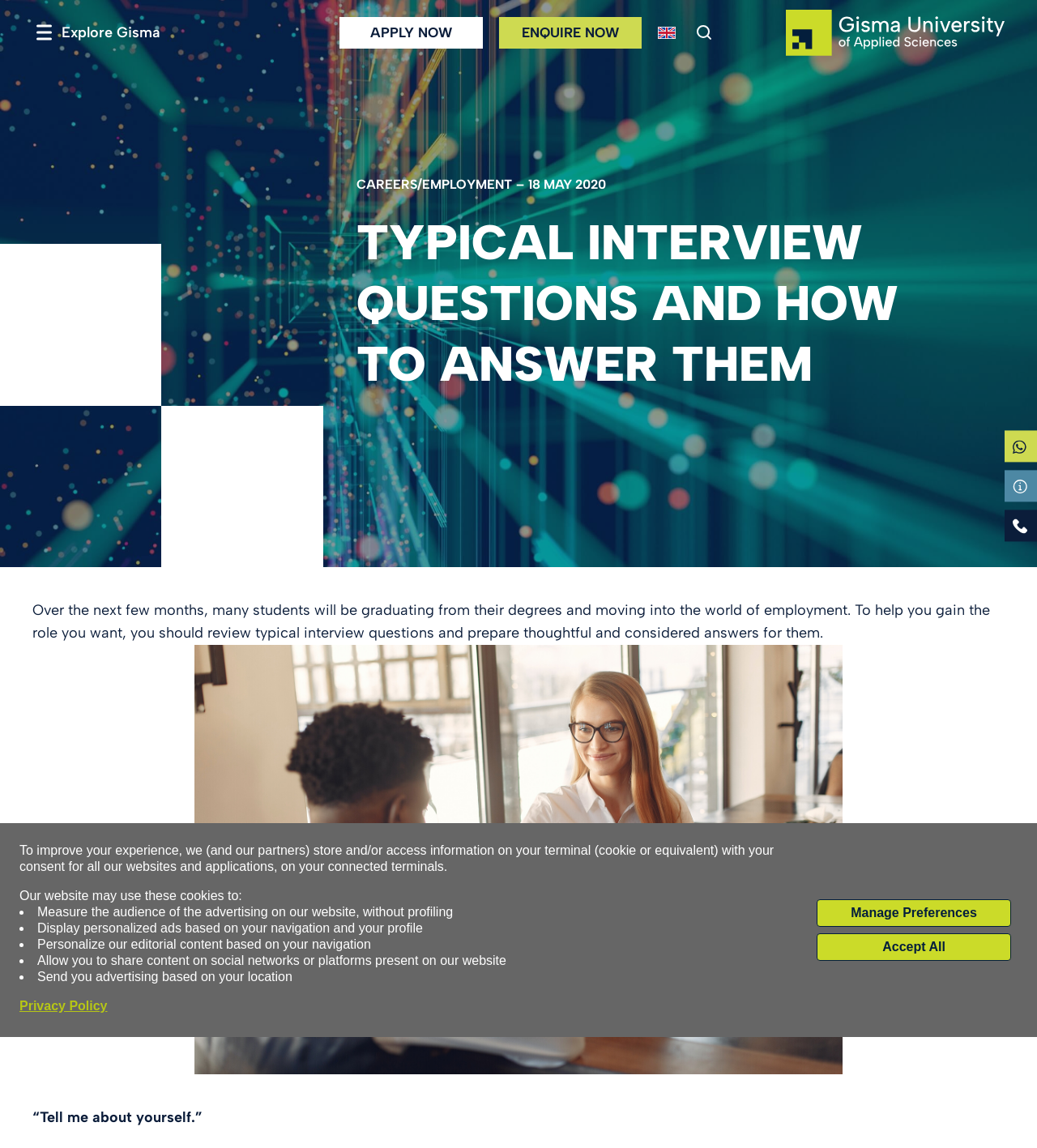Given the description: "Privacy Policy", determine the bounding box coordinates of the UI element. The coordinates should be formatted as four float numbers between 0 and 1, [left, top, right, bottom].

[0.019, 0.869, 0.104, 0.884]